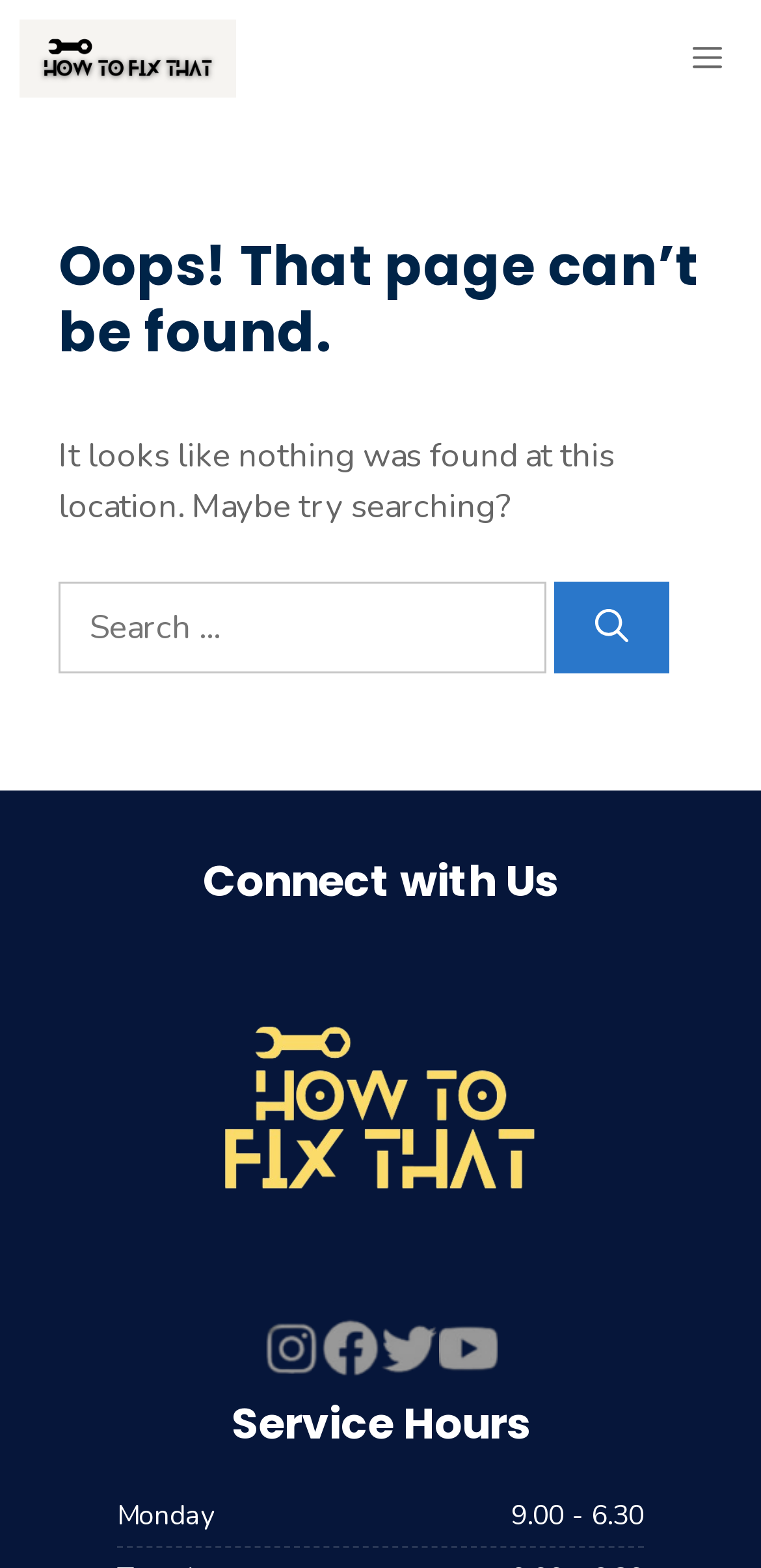With reference to the image, please provide a detailed answer to the following question: How many links are there in the 'Connect with Us' section?

The 'Connect with Us' section is a separate section on the webpage, and it contains four links, which are likely social media links or other ways to connect with the website or organization.